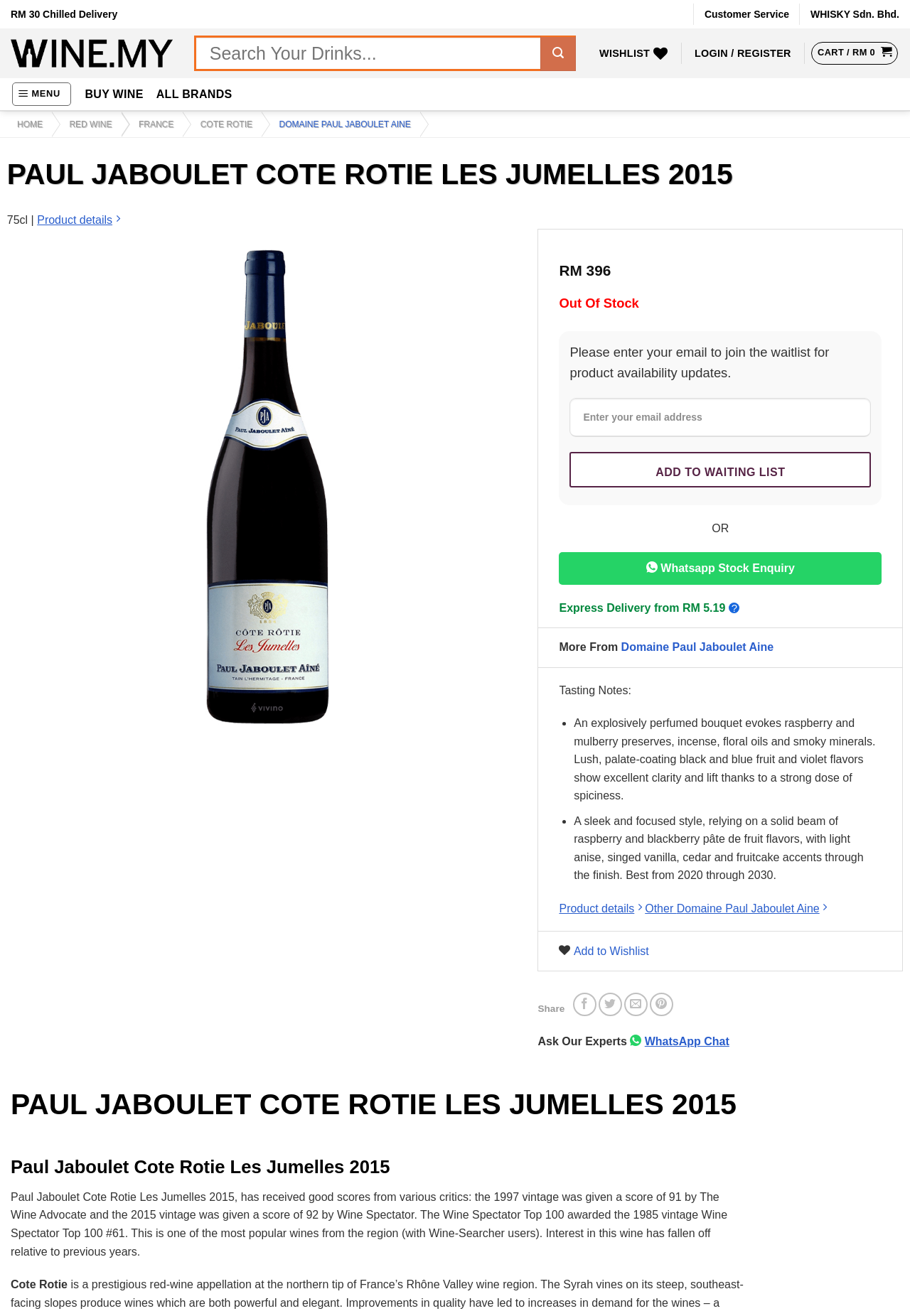Determine the bounding box coordinates of the element's region needed to click to follow the instruction: "Go to top". Provide these coordinates as four float numbers between 0 and 1, formatted as [left, top, right, bottom].

[0.953, 0.666, 0.983, 0.687]